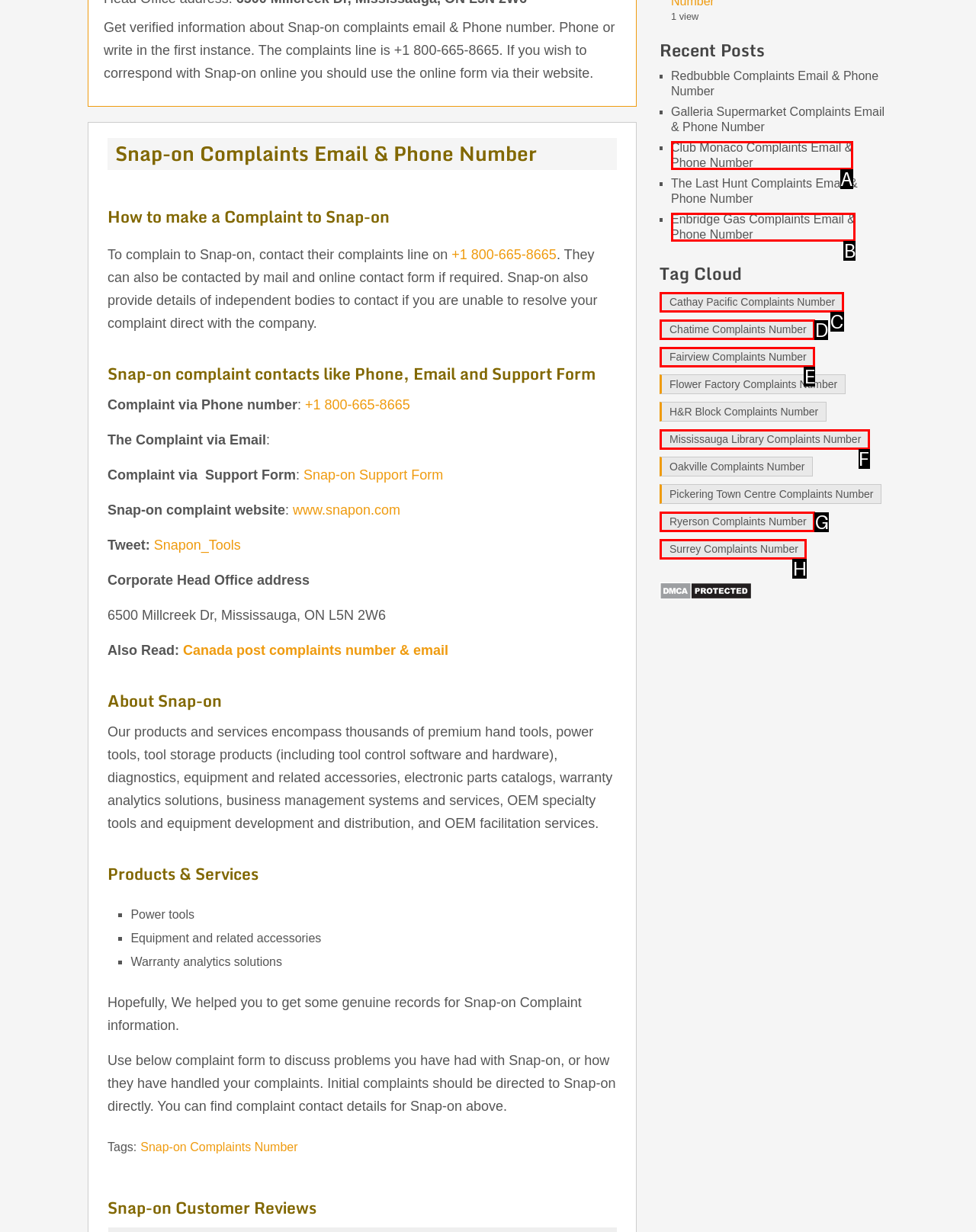Which HTML element matches the description: Mississauga Library Complaints Number?
Reply with the letter of the correct choice.

F